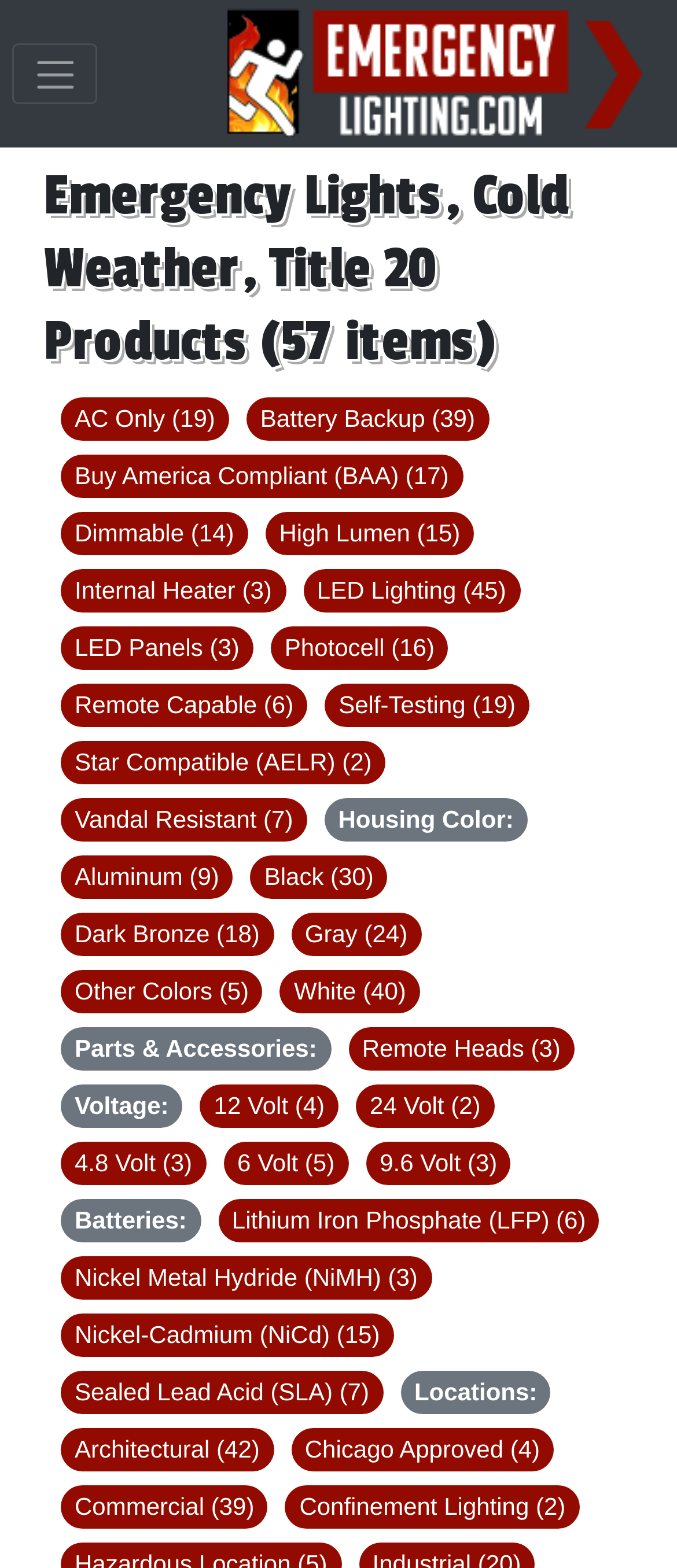Specify the bounding box coordinates of the region I need to click to perform the following instruction: "Choose 'Lithium Iron Phosphate (LFP)' battery type". The coordinates must be four float numbers in the range of 0 to 1, i.e., [left, top, right, bottom].

[0.322, 0.764, 0.886, 0.792]